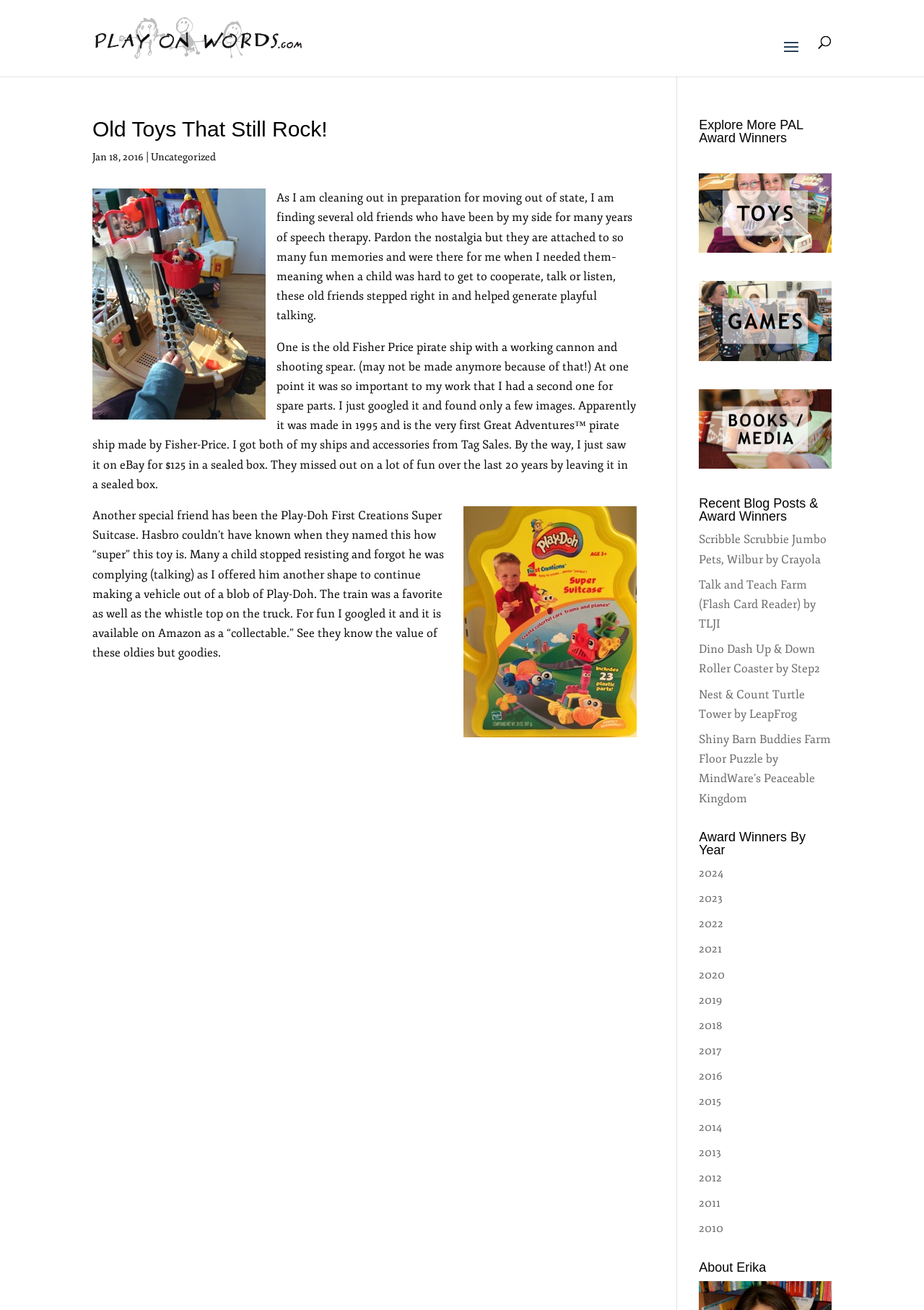What is the name of the toy mentioned in the second paragraph?
From the screenshot, supply a one-word or short-phrase answer.

Play-Doh First Creations Super Suitcase